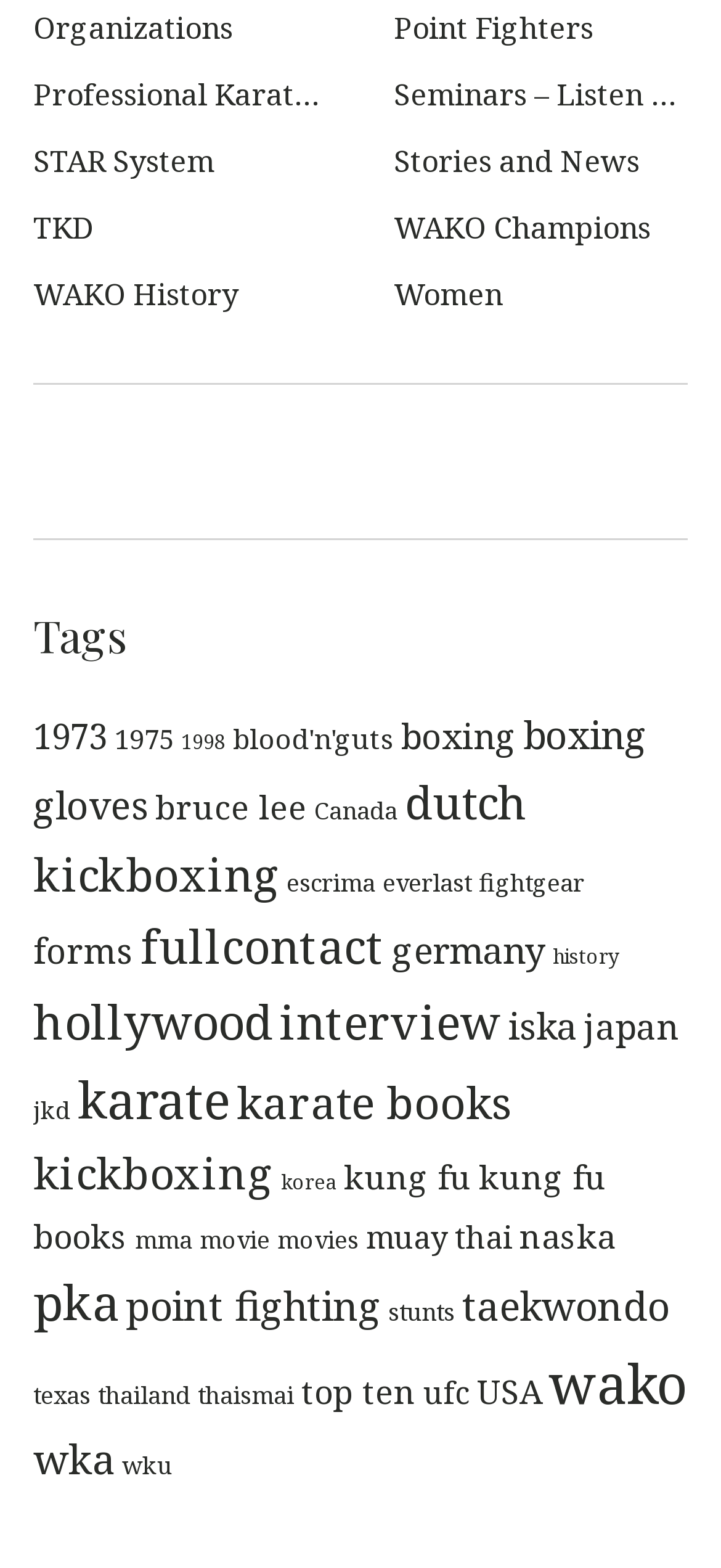Find the bounding box coordinates of the element I should click to carry out the following instruction: "Explore Karate".

[0.108, 0.679, 0.318, 0.723]